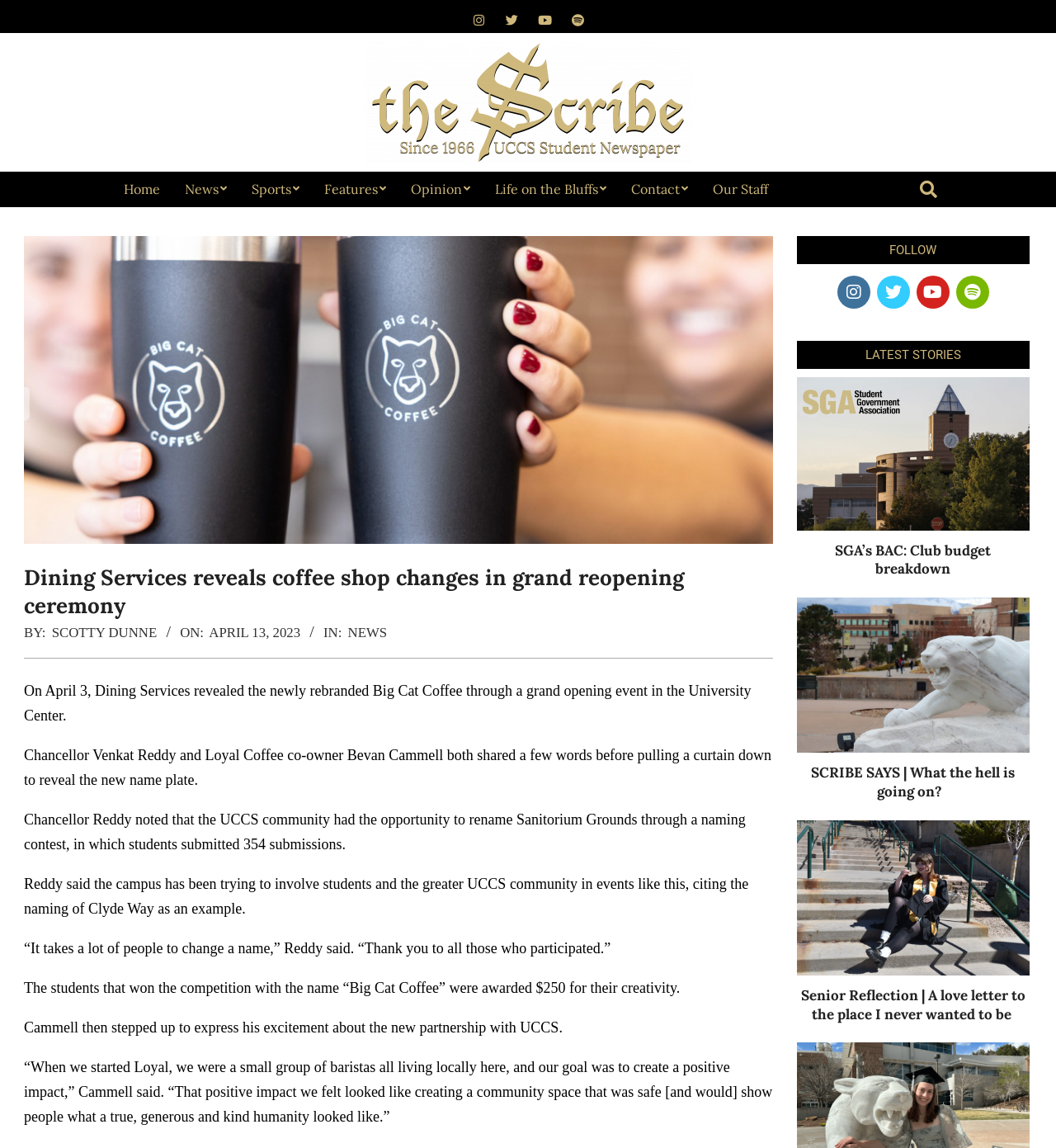Provide a brief response using a word or short phrase to this question:
How many submissions were received for the naming contest?

354